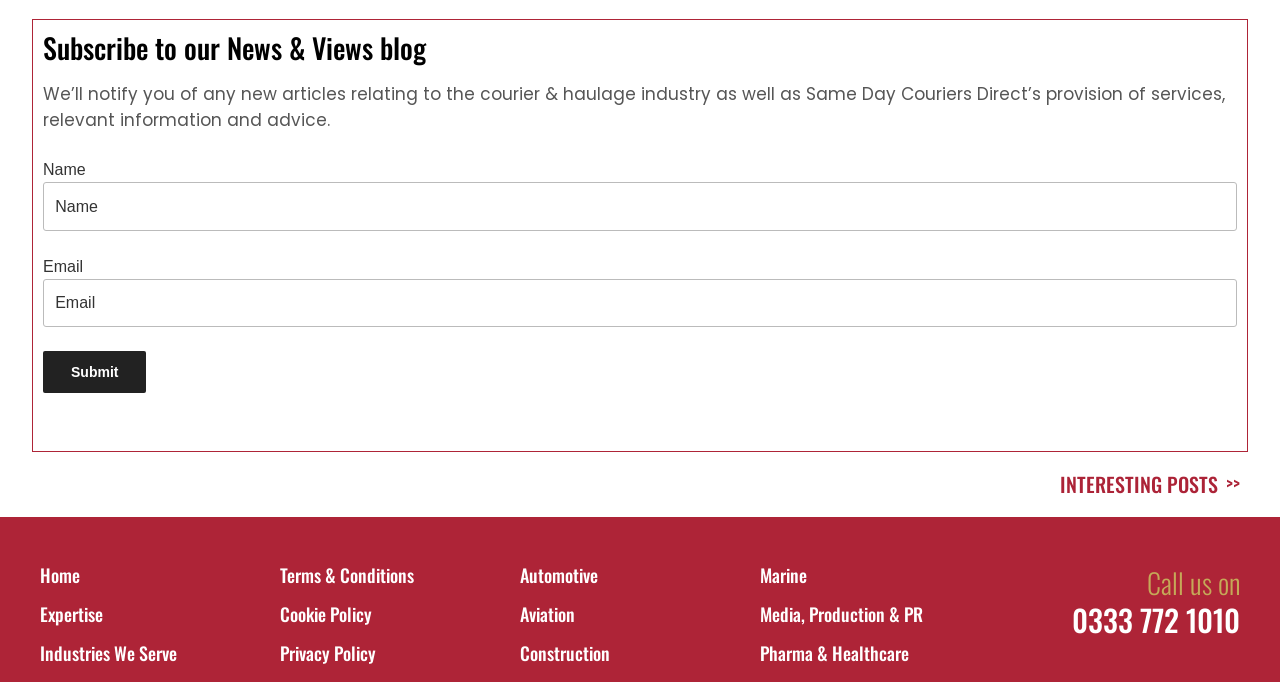From the image, can you give a detailed response to the question below:
How many links are there in the footer section?

The footer section contains links to 'Home', 'Expertise', 'Industries We Serve', 'Terms & Conditions', 'Cookie Policy', 'Privacy Policy', 'Automotive', 'Aviation', and 'Construction', totaling 9 links.